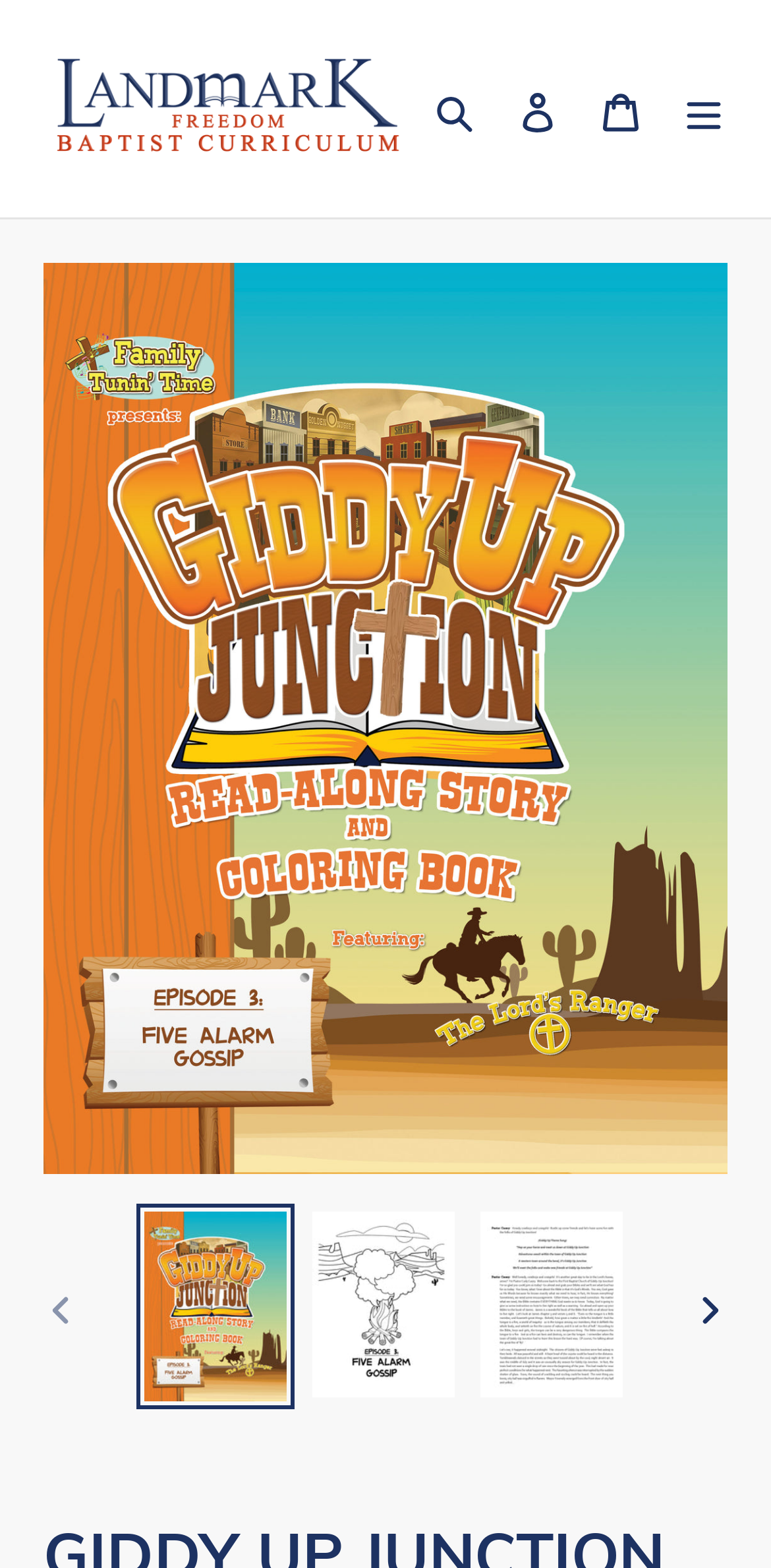Deliver a detailed narrative of the webpage's visual and textual elements.

This webpage is about Giddy Up Junction Episode 3: Five Alarm Gossip, which appears to be a Christian educational resource. At the top left, there is a link to "Landmark's Freedom Baptist Curriculum" accompanied by an image with the same name. To the right of this link, there are three links: "Search", "Log in", and "Cart", which are closely positioned together. Next to these links is a "Menu" button.

Below the top navigation bar, there is a large image that takes up most of the page, titled "GIDDY UP JUNCTION EPISODE 3: FIVE ALARM GOSSIP". This image is surrounded by navigation buttons: a disabled "PREVIOUS SLIDE" button at the bottom left, and a "NEXT SLIDE" button at the bottom right. There are also three links to "Load image into Gallery viewer" with accompanying images, positioned below the main image.

The overall layout of the page is focused on showcasing the main image, with navigation and menu options positioned around it.